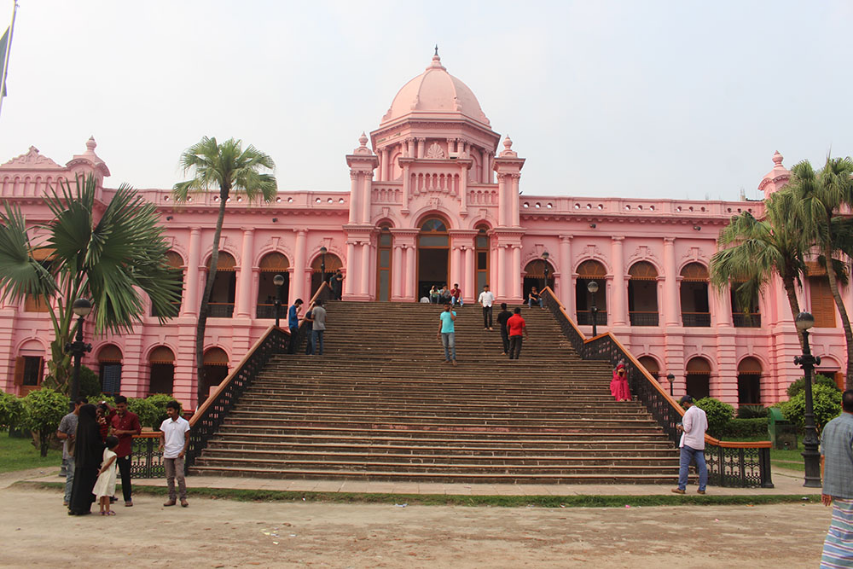What is the shape of the prominent architectural feature?
Please provide a full and detailed response to the question.

The caption highlights the intricate details of the architecture, including the prominent dome and arched windows, which implies that the building features a dome-shaped structure.